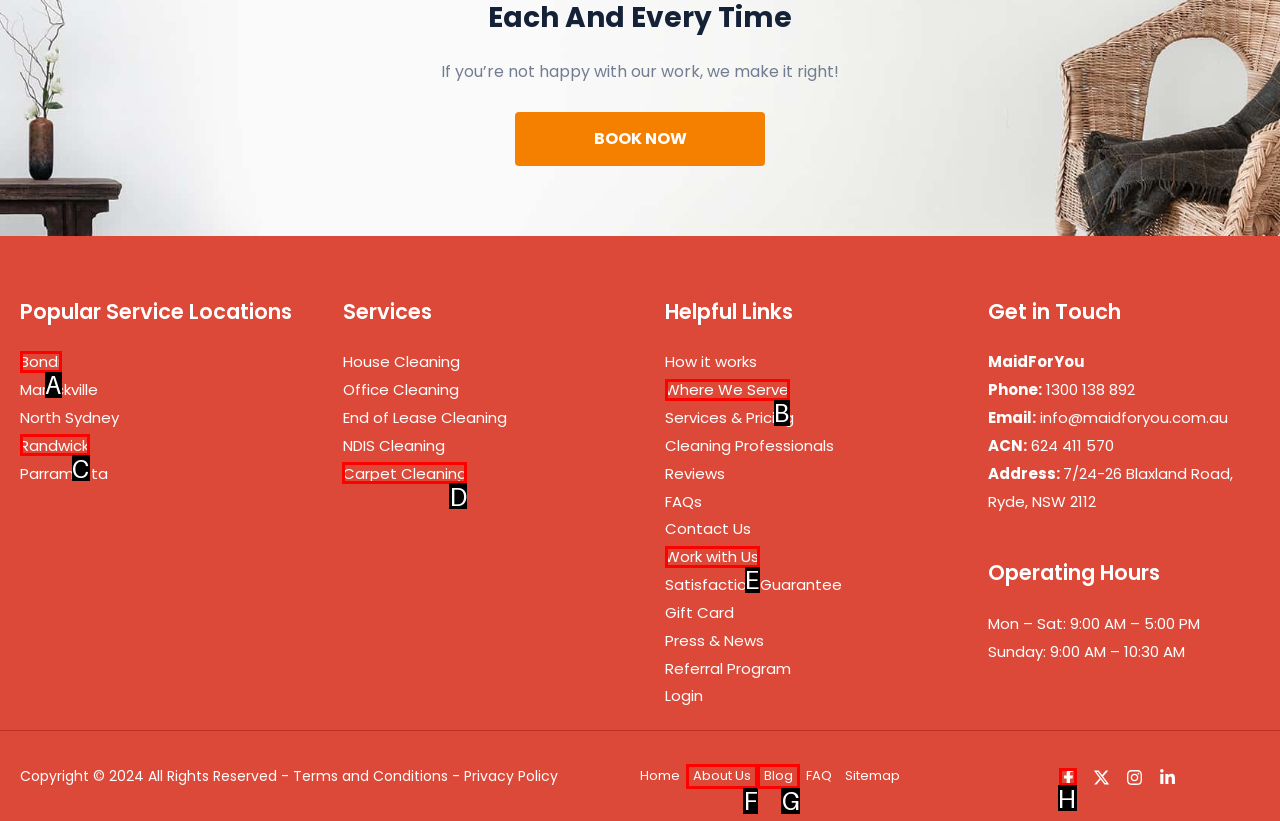To complete the task: Follow on Facebook, select the appropriate UI element to click. Respond with the letter of the correct option from the given choices.

H